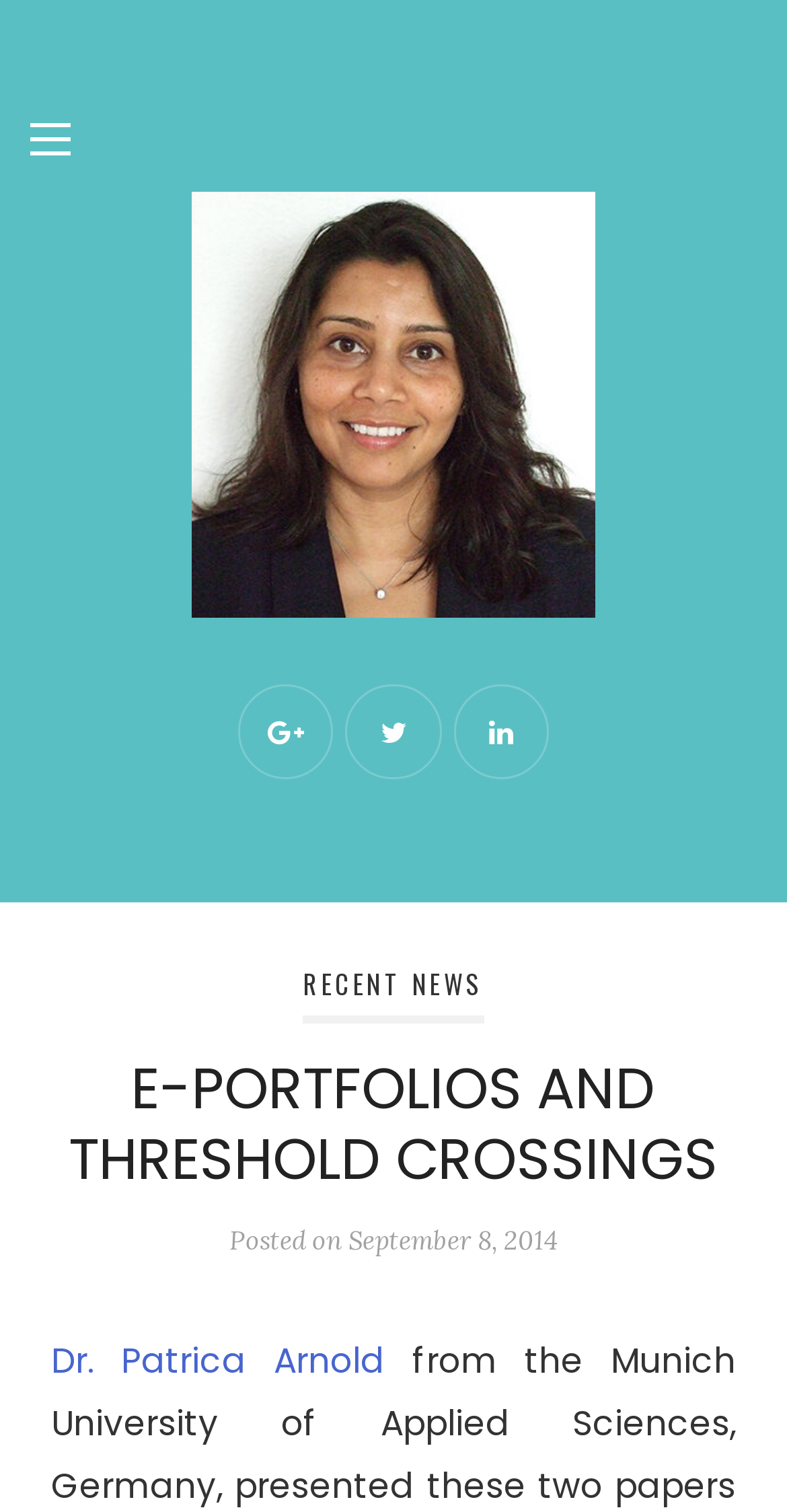Detail the features and information presented on the webpage.

The webpage is about E-portfolios and threshold crossings by Dr. Swapna Kumar. At the top, there is a link on the left side, and another link with the author's name, accompanied by an image of Dr. Swapna Kumar, on the right side. 

Below these links, there is a section with three social media links, aligned horizontally, represented by icons. 

Further down, there is a header section that spans the entire width of the page. Within this section, there is a link to "RECENT NEWS" on the left side, and a heading that reads "E-PORTFOLIOS AND THRESHOLD CROSSINGS" in the center. 

Below the heading, there is a paragraph with the text "Posted on" followed by a date, "September 8, 2014". 

At the bottom, there is a link to "Dr. Patrica Arnold" on the left side.